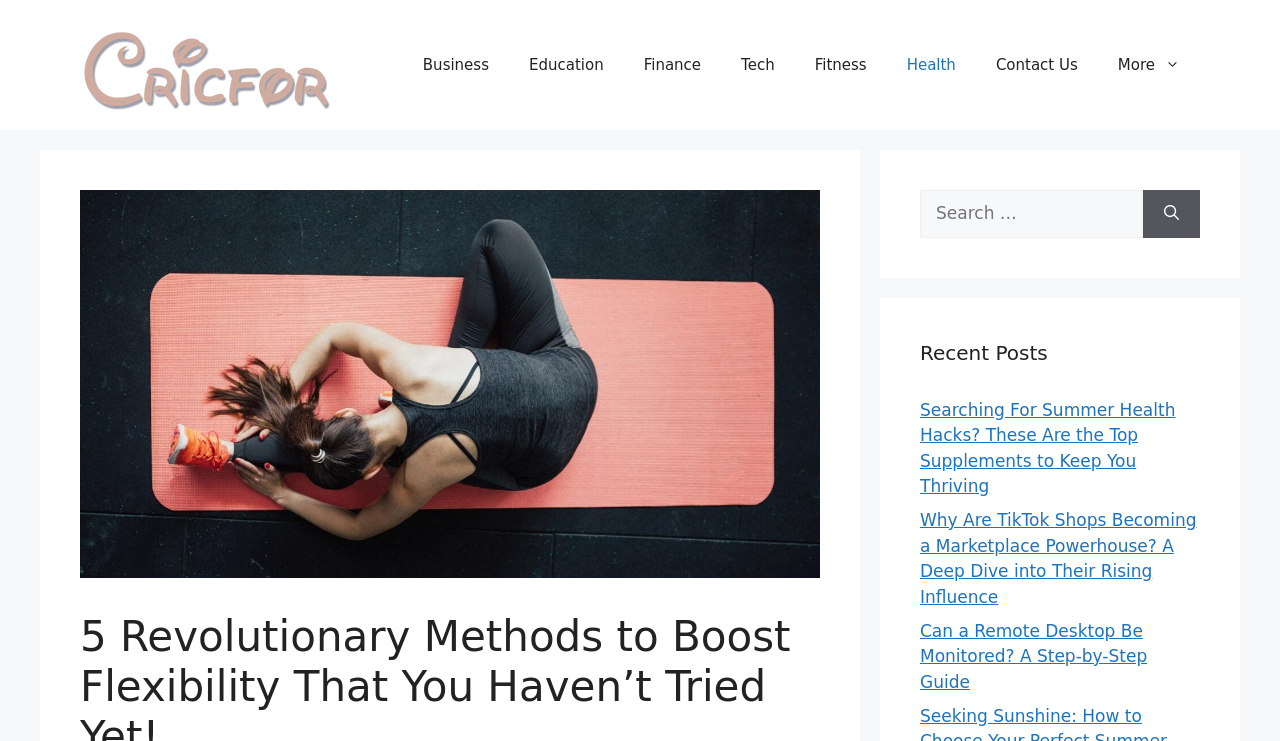Using the provided element description: "Contact Us", determine the bounding box coordinates of the corresponding UI element in the screenshot.

[0.762, 0.047, 0.858, 0.128]